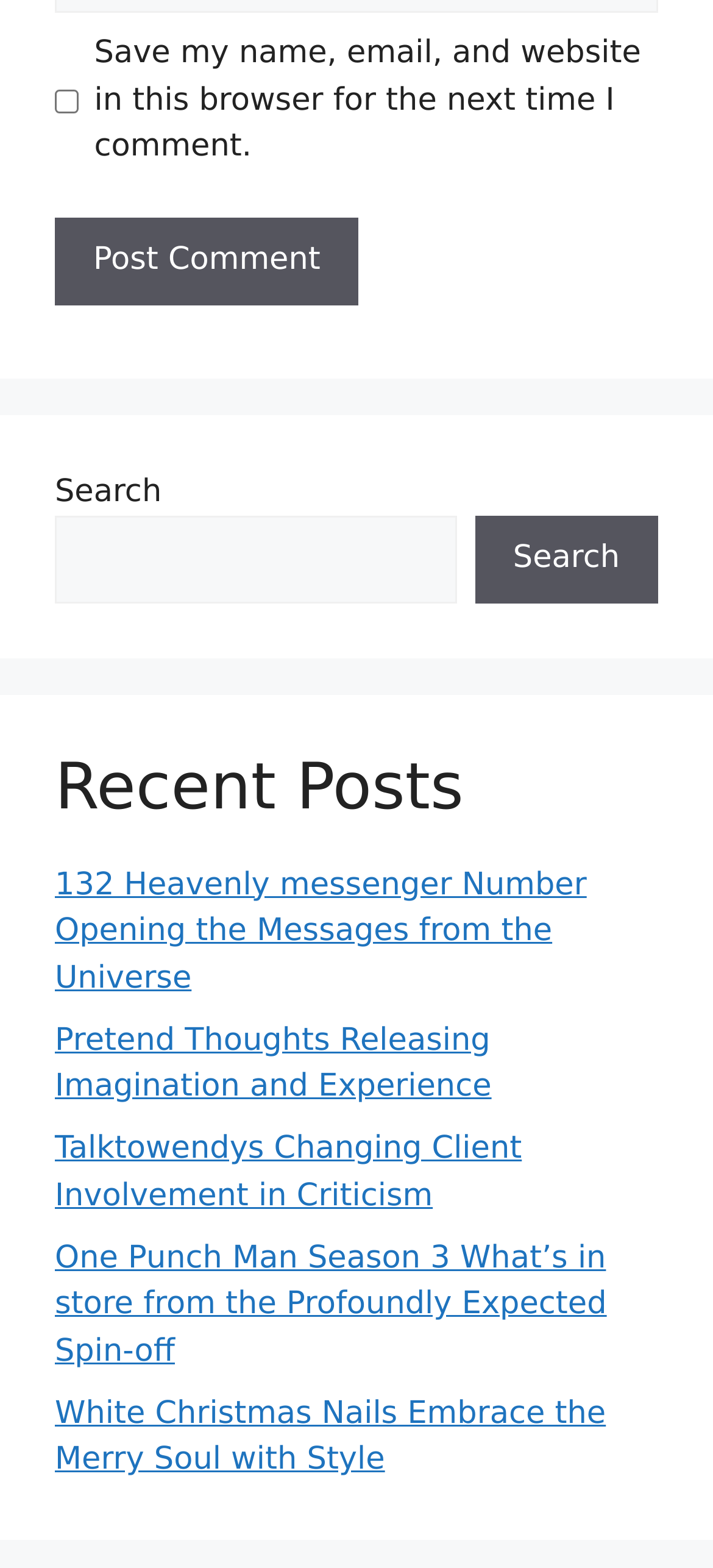How many search buttons are there?
Provide a detailed and well-explained answer to the question.

I counted the number of search buttons on the webpage and found only one, which is located inside the search box.